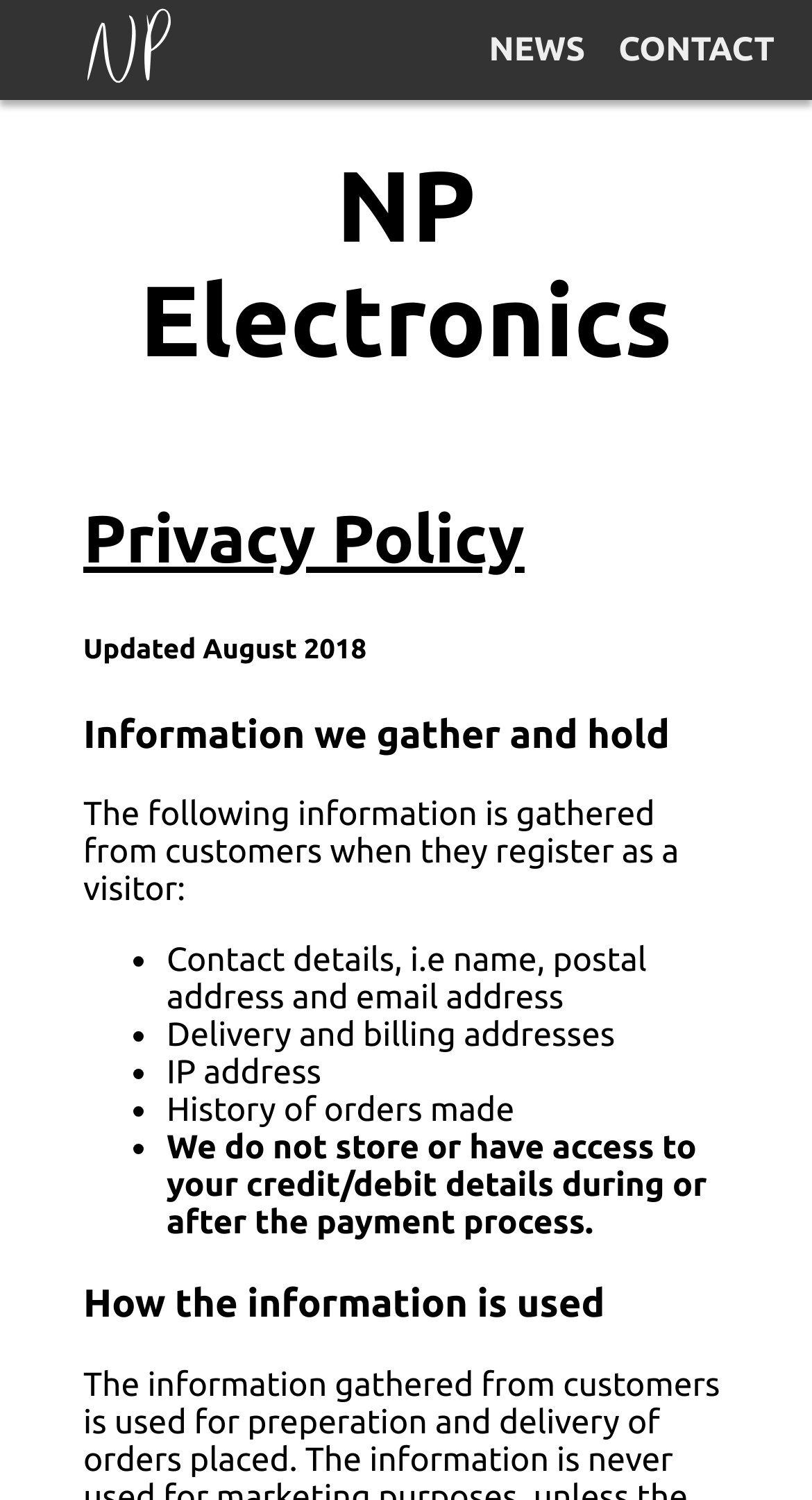What is stored during or after the payment process?
Refer to the image and provide a detailed answer to the question.

According to the webpage, NP Electronics does not store or have access to customers' credit/debit details during or after the payment process.